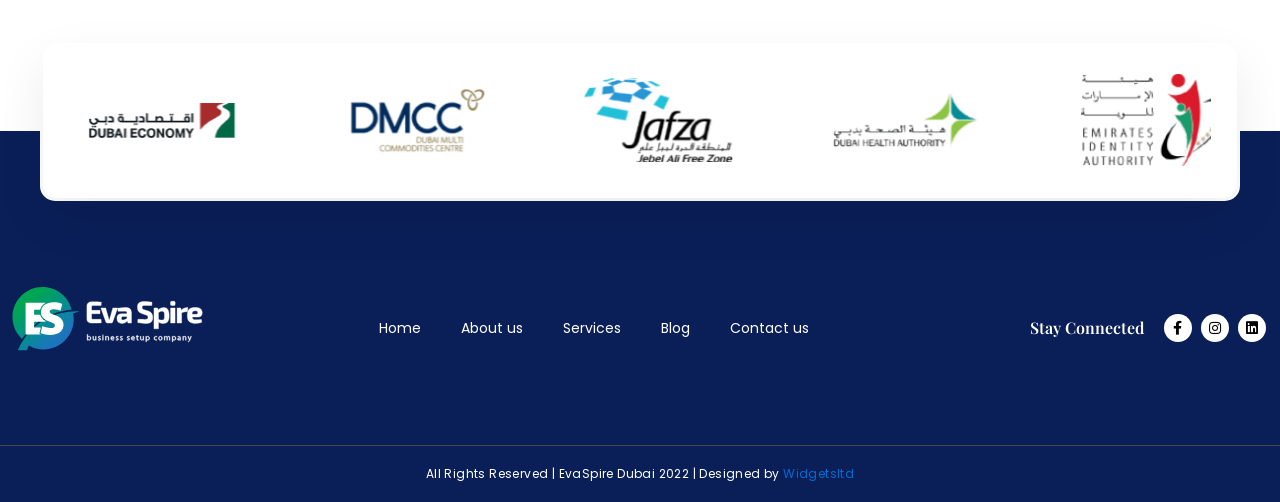Please determine the bounding box coordinates of the clickable area required to carry out the following instruction: "View the 'Dubai Economy' image". The coordinates must be four float numbers between 0 and 1, represented as [left, top, right, bottom].

[0.83, 0.205, 0.946, 0.274]